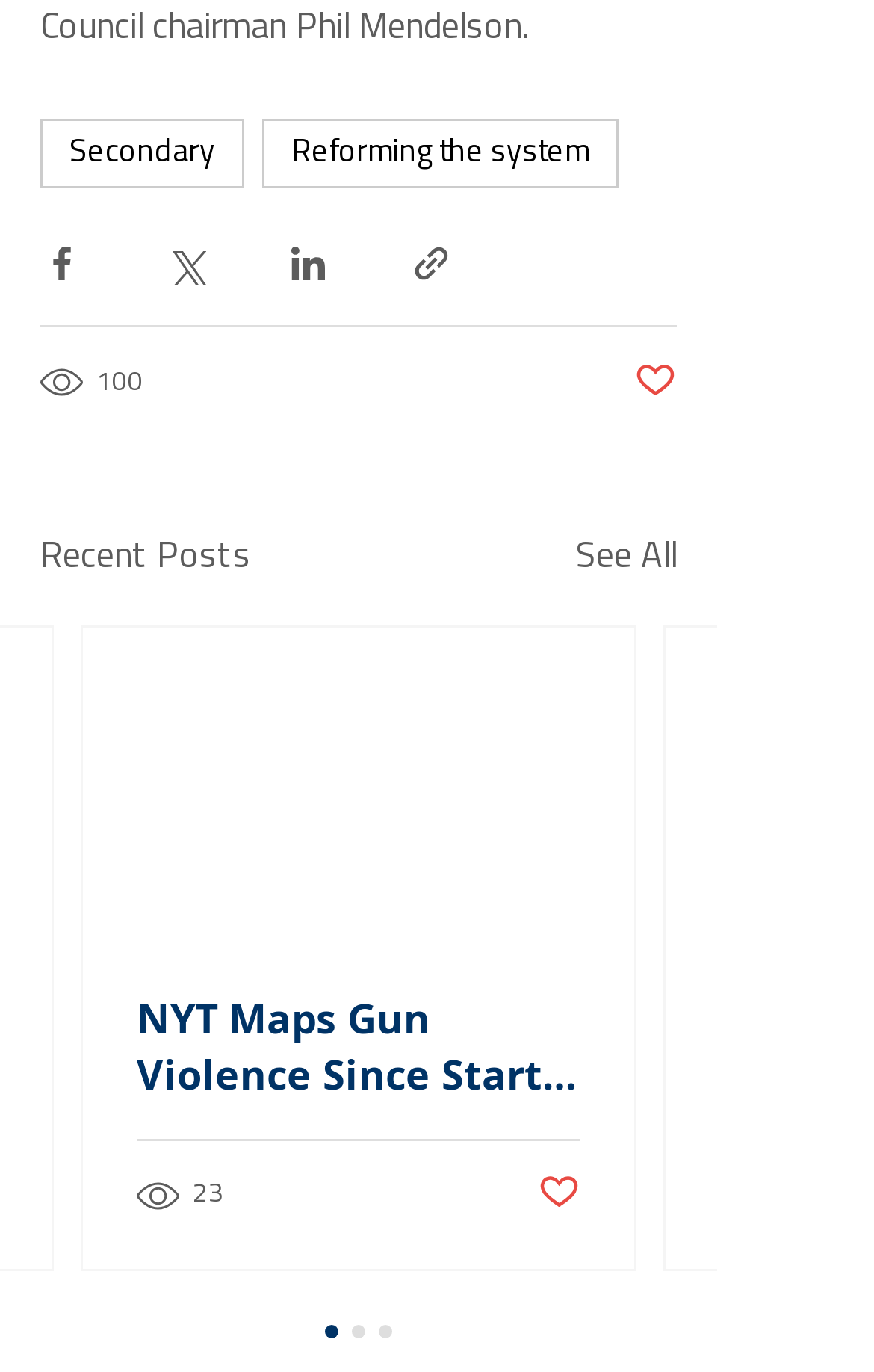Is the second post hidden?
Please answer the question with as much detail and depth as you can.

I looked at the second post element and found that it has a 'hidden' attribute set to 'True', which suggests that the second post is hidden from view.